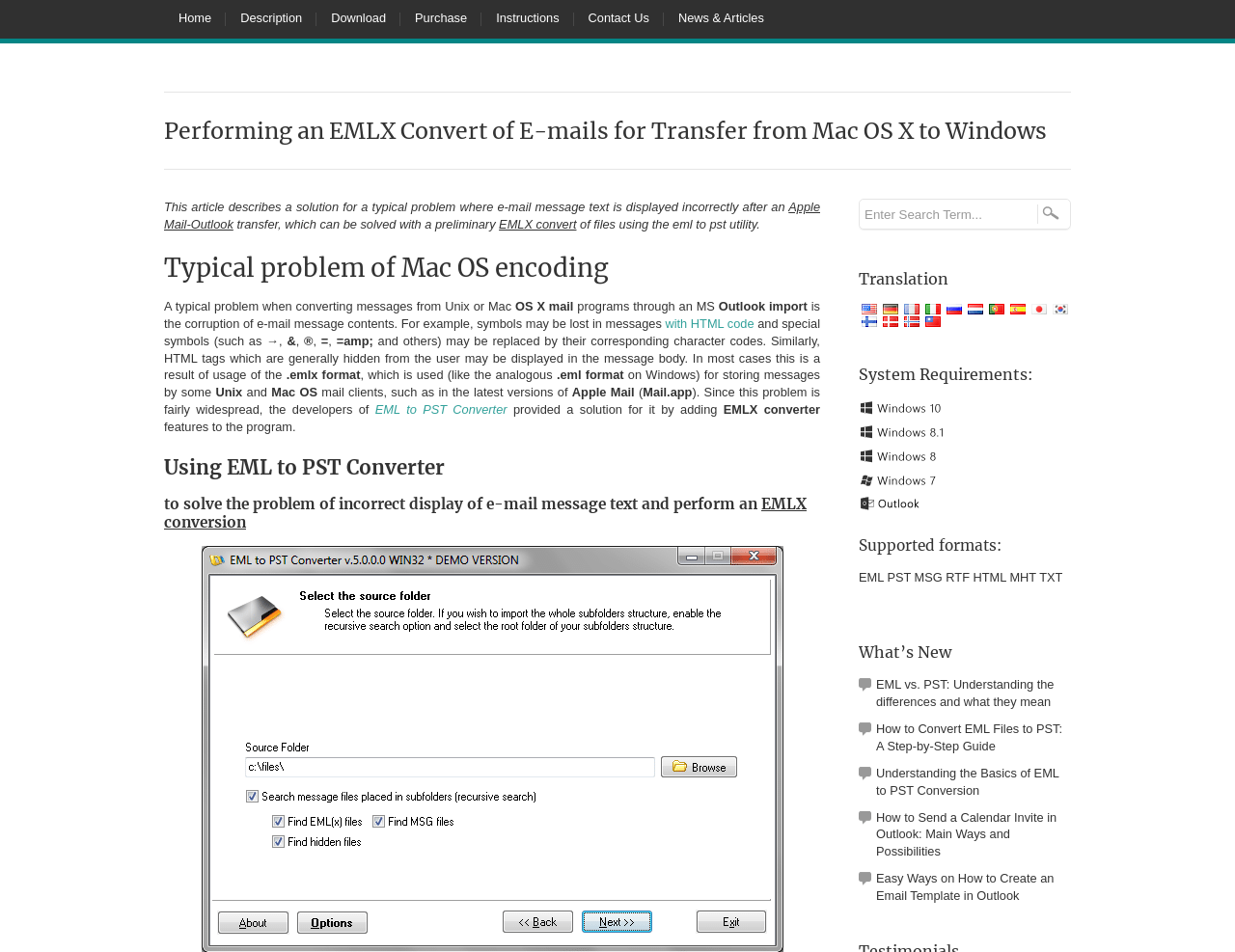Please give the bounding box coordinates of the area that should be clicked to fulfill the following instruction: "Click the 'English' language link". The coordinates should be in the format of four float numbers from 0 to 1, i.e., [left, top, right, bottom].

[0.695, 0.319, 0.712, 0.334]